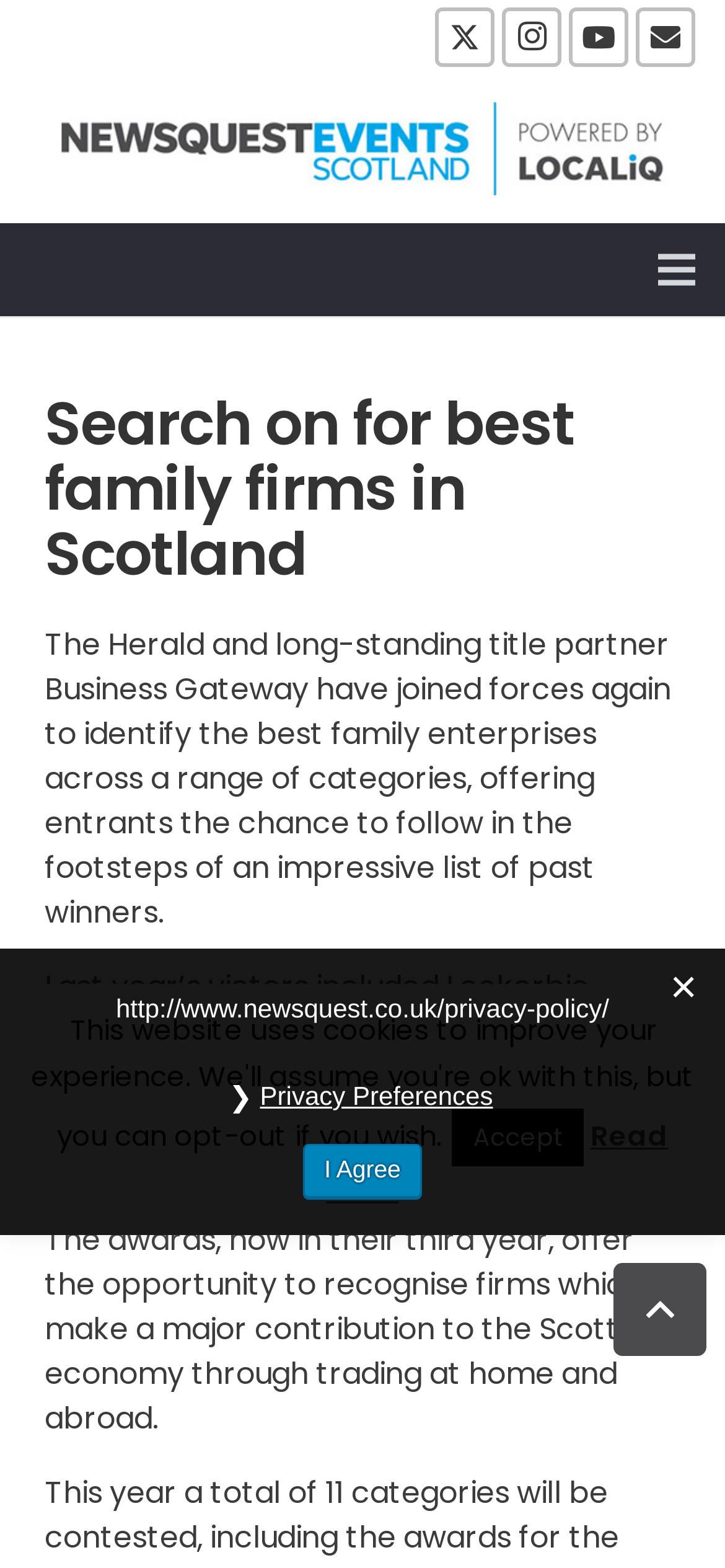Find the bounding box coordinates for the element that must be clicked to complete the instruction: "Click on Read More". The coordinates should be four float numbers between 0 and 1, indicated as [left, top, right, bottom].

[0.45, 0.712, 0.922, 0.771]